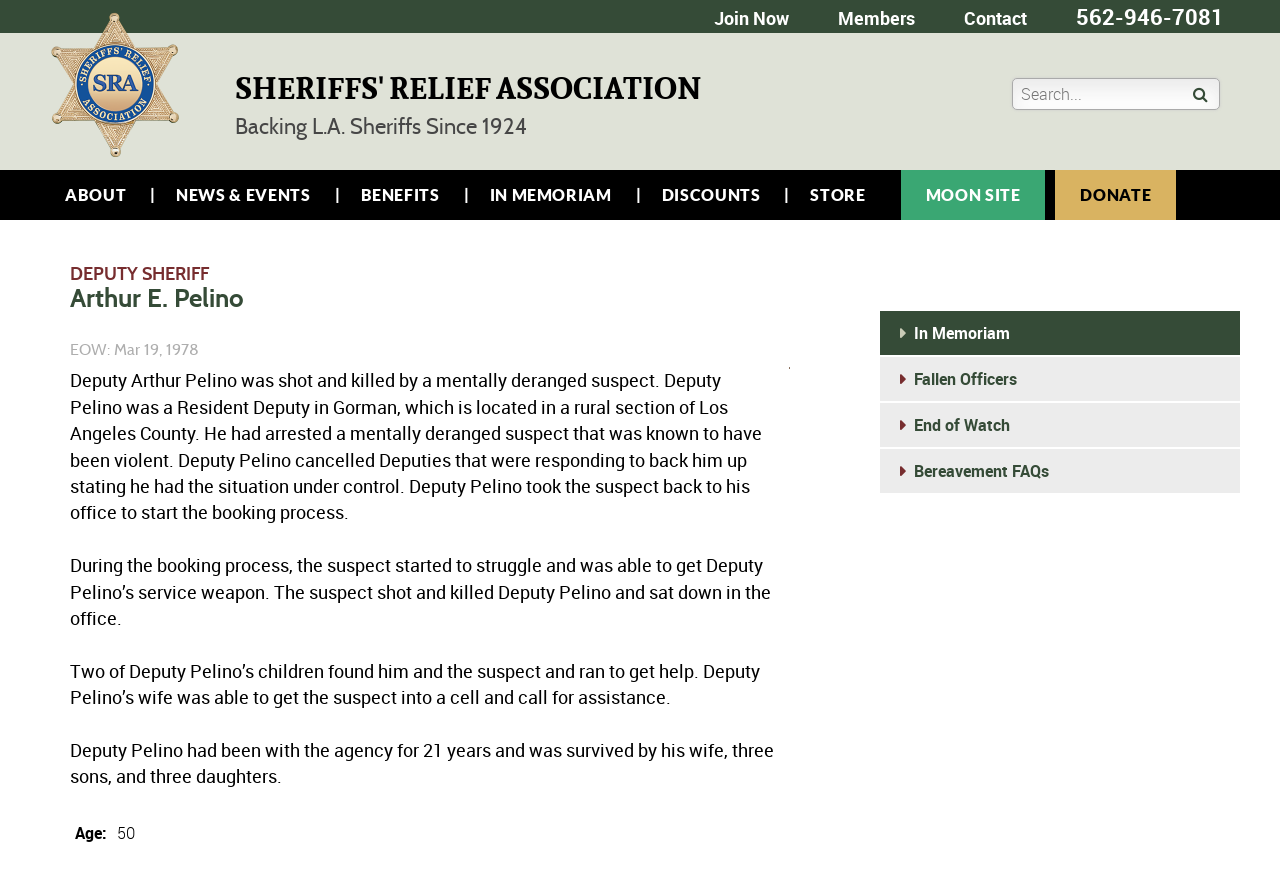Offer a thorough description of the webpage.

The webpage is dedicated to the memory of Deputy Arthur E. Pelino, a sheriff who was killed in the line of duty. At the top of the page, there are several links, including "Join Now", "Members", "Contact", and a phone number. Below these links, there is a logo of the Sheriffs' Relief Association, accompanied by a heading with the same name. 

To the right of the logo, there is a search bar and a heading that reads "Backing L.A. Sheriffs Since 1924". Below this, there is a navigation menu with links to "ABOUT", "NEWS & EVENTS", "BENEFITS", "IN MEMORIAM", "DISCOUNTS", "STORE", "MOON SITE", and "DONATE".

The main content of the page is an article about Deputy Pelino's life and death. The article is divided into sections, with headings that include the deputy's name and the date of his end of watch. There is an image of Deputy Pelino above the text. The text describes how Deputy Pelino was shot and killed by a mentally deranged suspect while booking him at his office. It also mentions how his children found him and the suspect, and how his wife was able to get the suspect into a cell and call for assistance.

Below the article, there is a section with additional information about Deputy Pelino, including his age at the time of death. At the very bottom of the page, there is a heading that reads "Post navigation". To the right of the main content, there is a complementary section with links to related topics, including "In Memoriam", "Fallen Officers", "End of Watch", and "Bereavement FAQs".